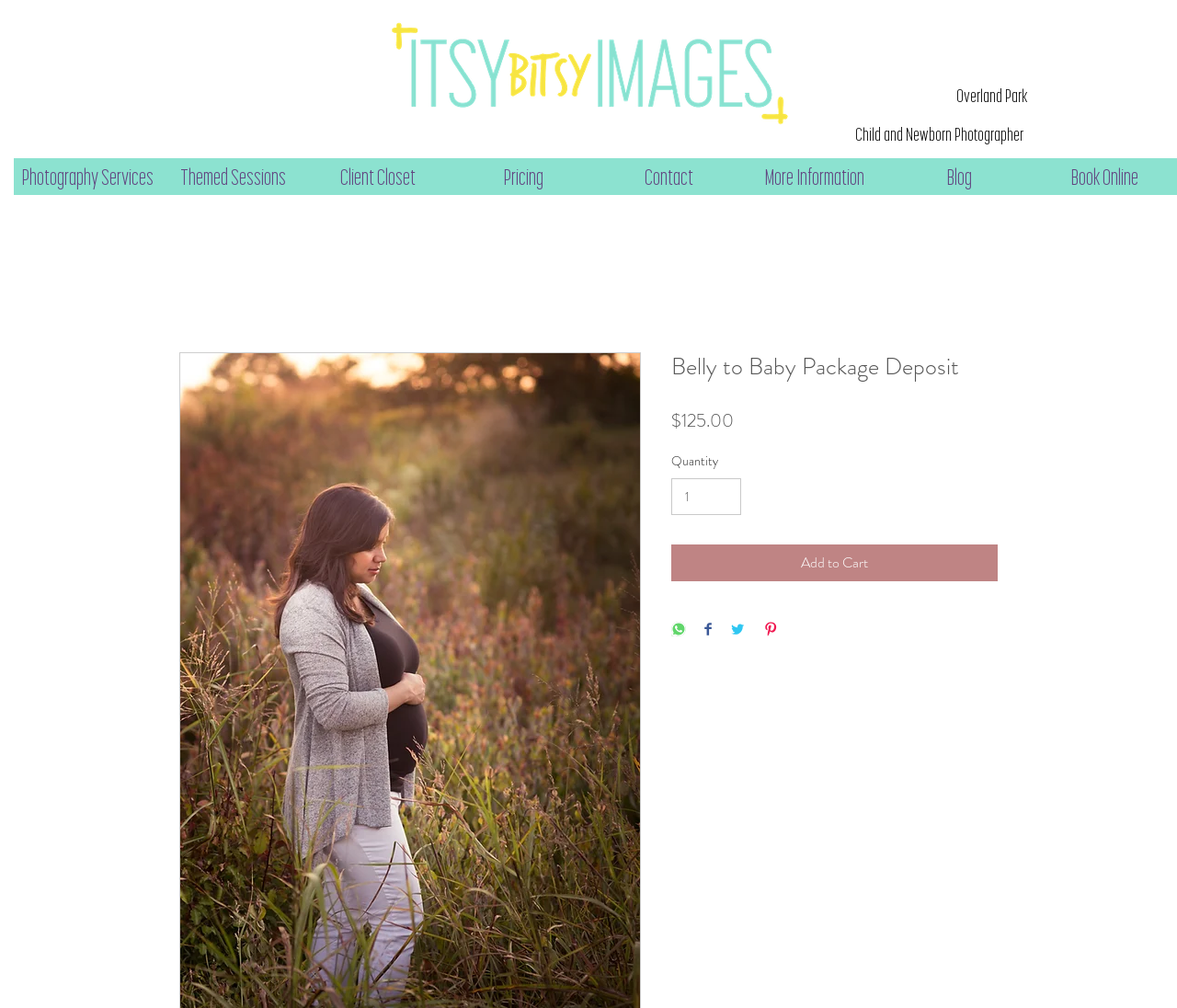Locate the headline of the webpage and generate its content.

Belly to Baby Package Deposit